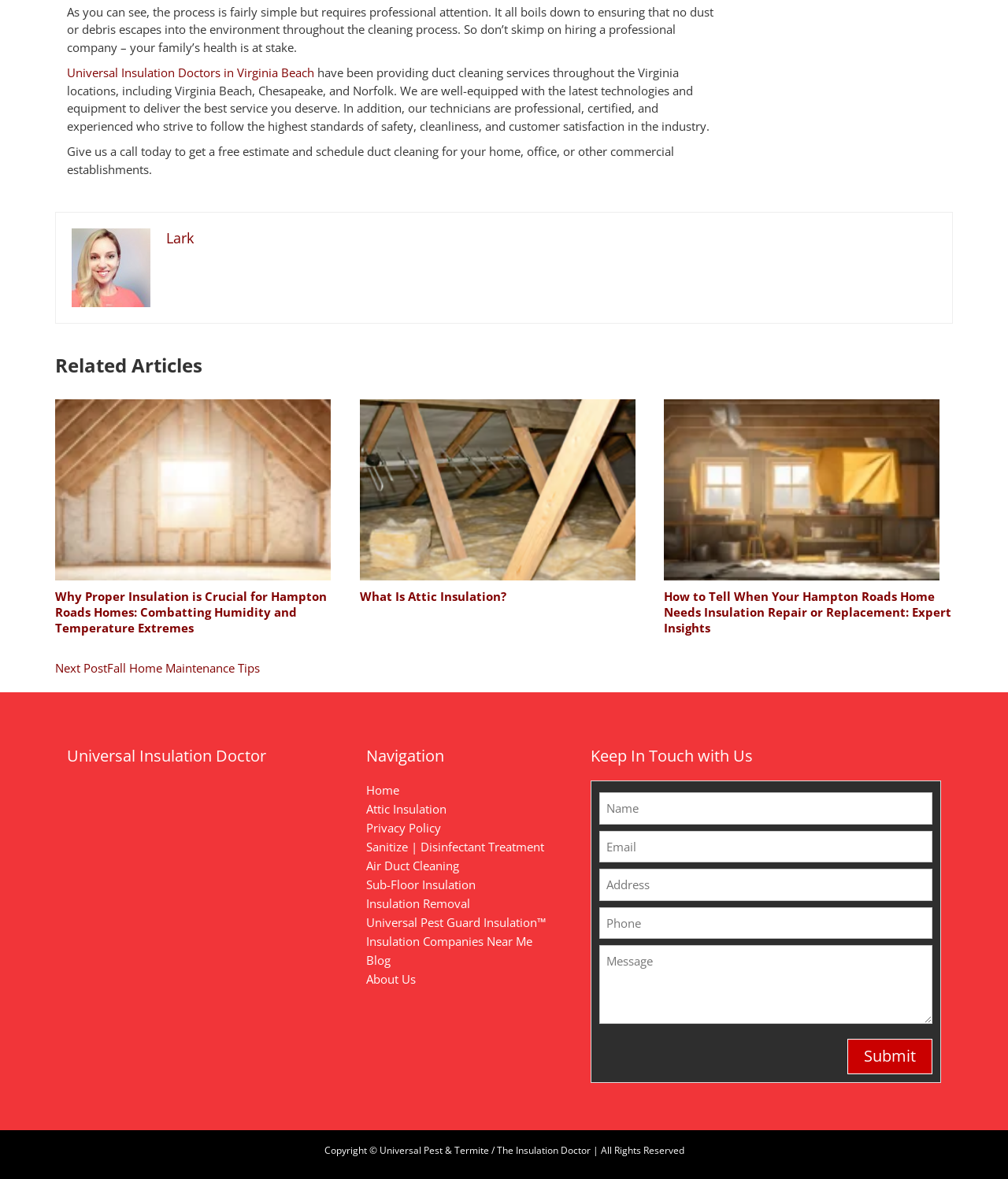Find the bounding box coordinates of the element you need to click on to perform this action: 'Fill in the 'Name' textbox in the contact form'. The coordinates should be represented by four float values between 0 and 1, in the format [left, top, right, bottom].

[0.595, 0.672, 0.925, 0.699]